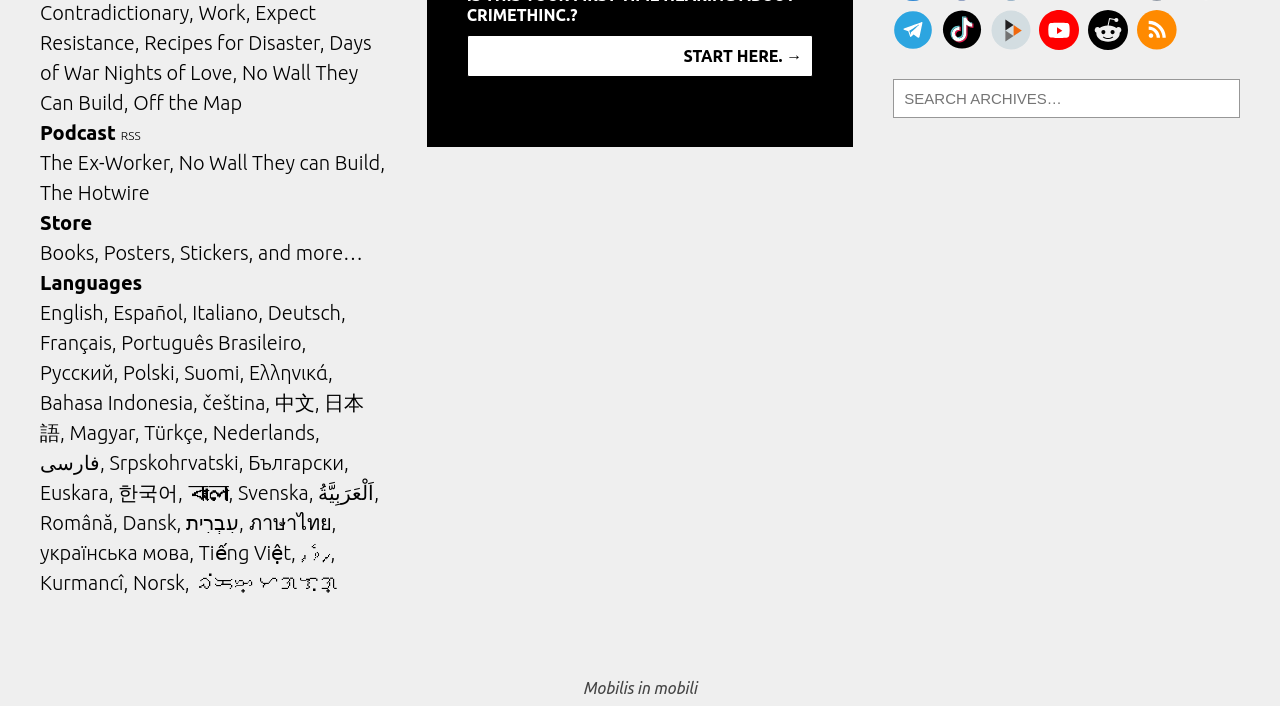What is the motto or slogan of the website?
Answer the question with detailed information derived from the image.

The motto or slogan of the website is 'Mobilis in mobili', which is displayed at the bottom of the webpage. This Latin phrase translates to 'Moved by what moves' or 'Changing what changes', suggesting a dynamic and adaptive approach to anarchist thought and action.